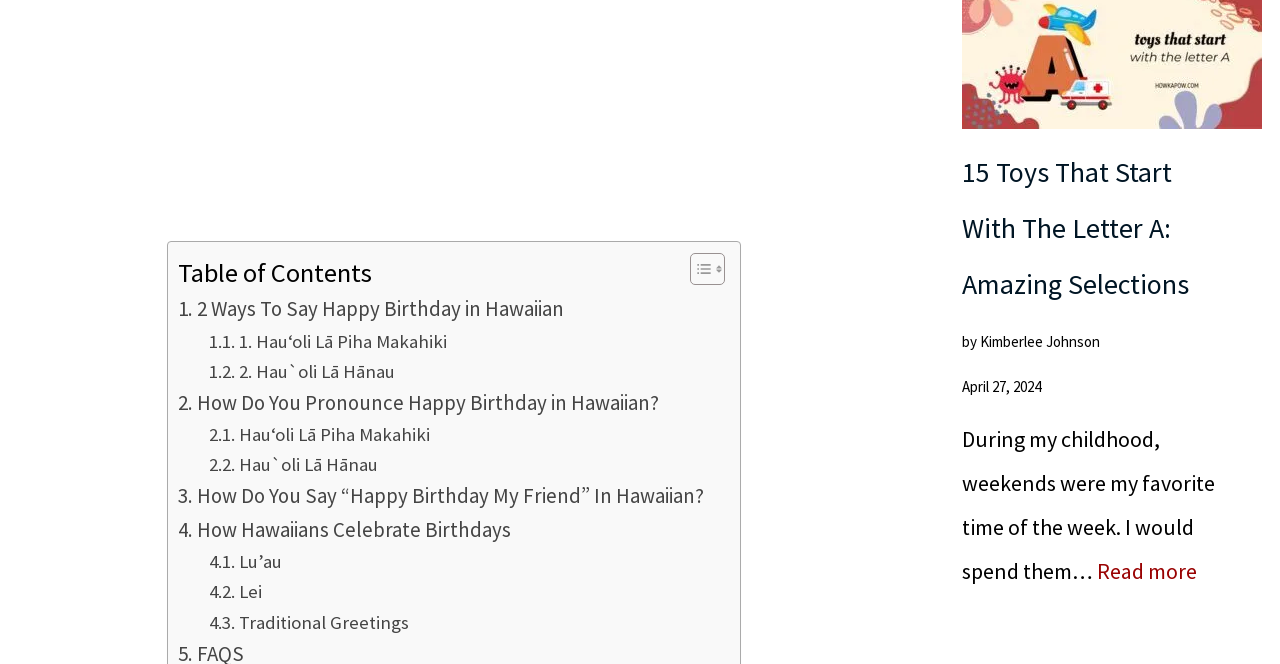What is the topic of the article on the right side of the webpage?
From the image, respond with a single word or phrase.

15 Toys That Start With The Letter A